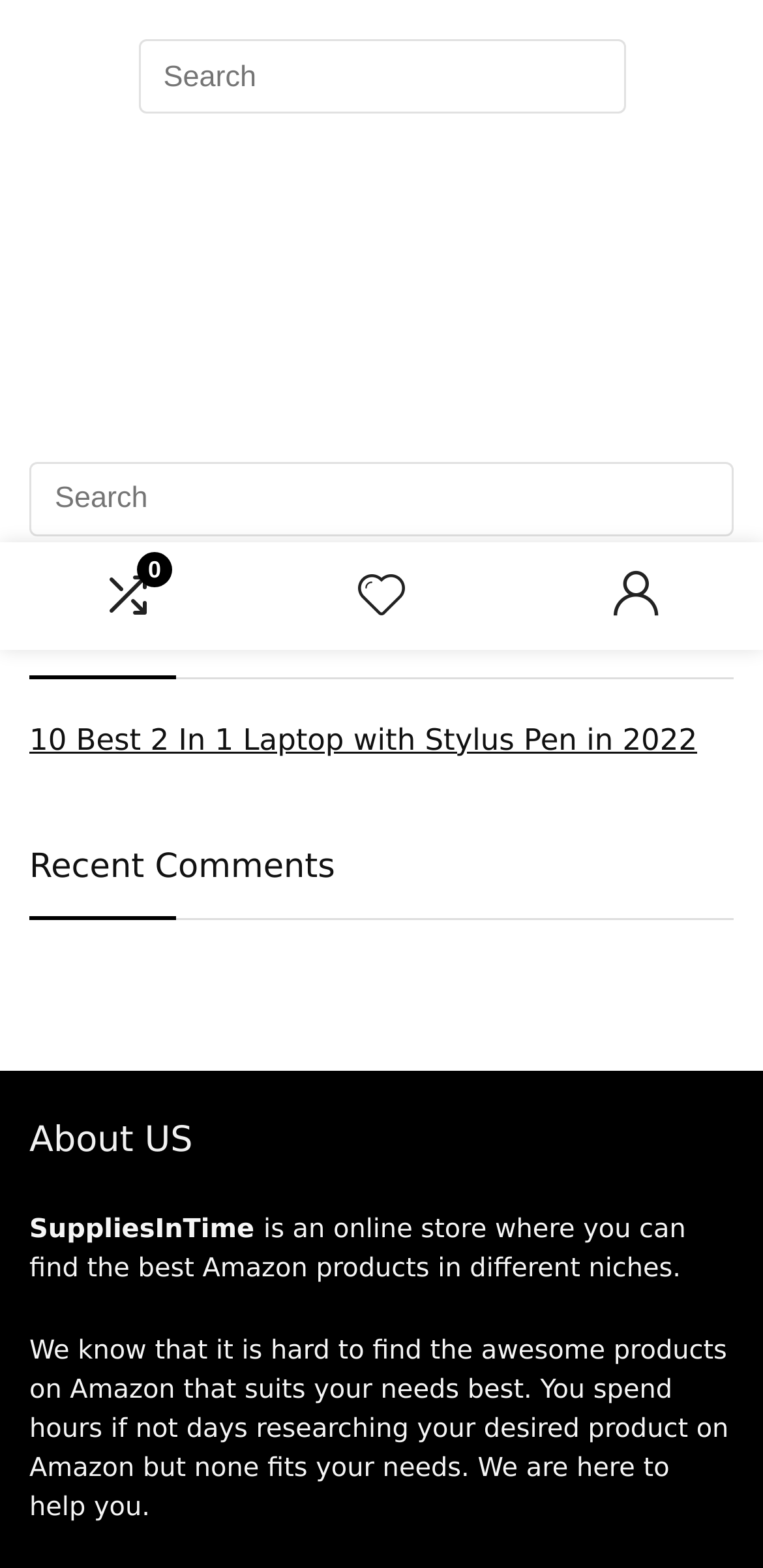Given the description of the UI element: "name="s" placeholder="Search"", predict the bounding box coordinates in the form of [left, top, right, bottom], with each value being a float between 0 and 1.

[0.181, 0.025, 0.819, 0.072]